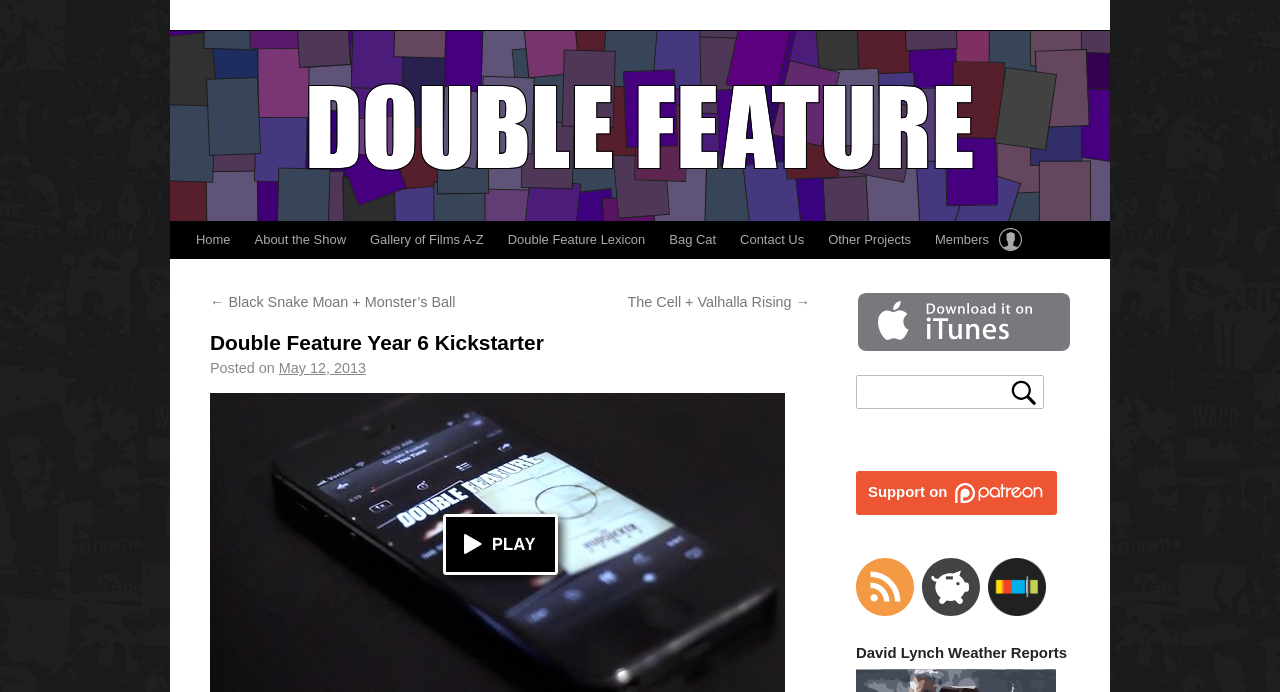Given the element description "Browse by Double Feature Series" in the screenshot, predict the bounding box coordinates of that UI element.

[0.807, 0.319, 0.826, 0.594]